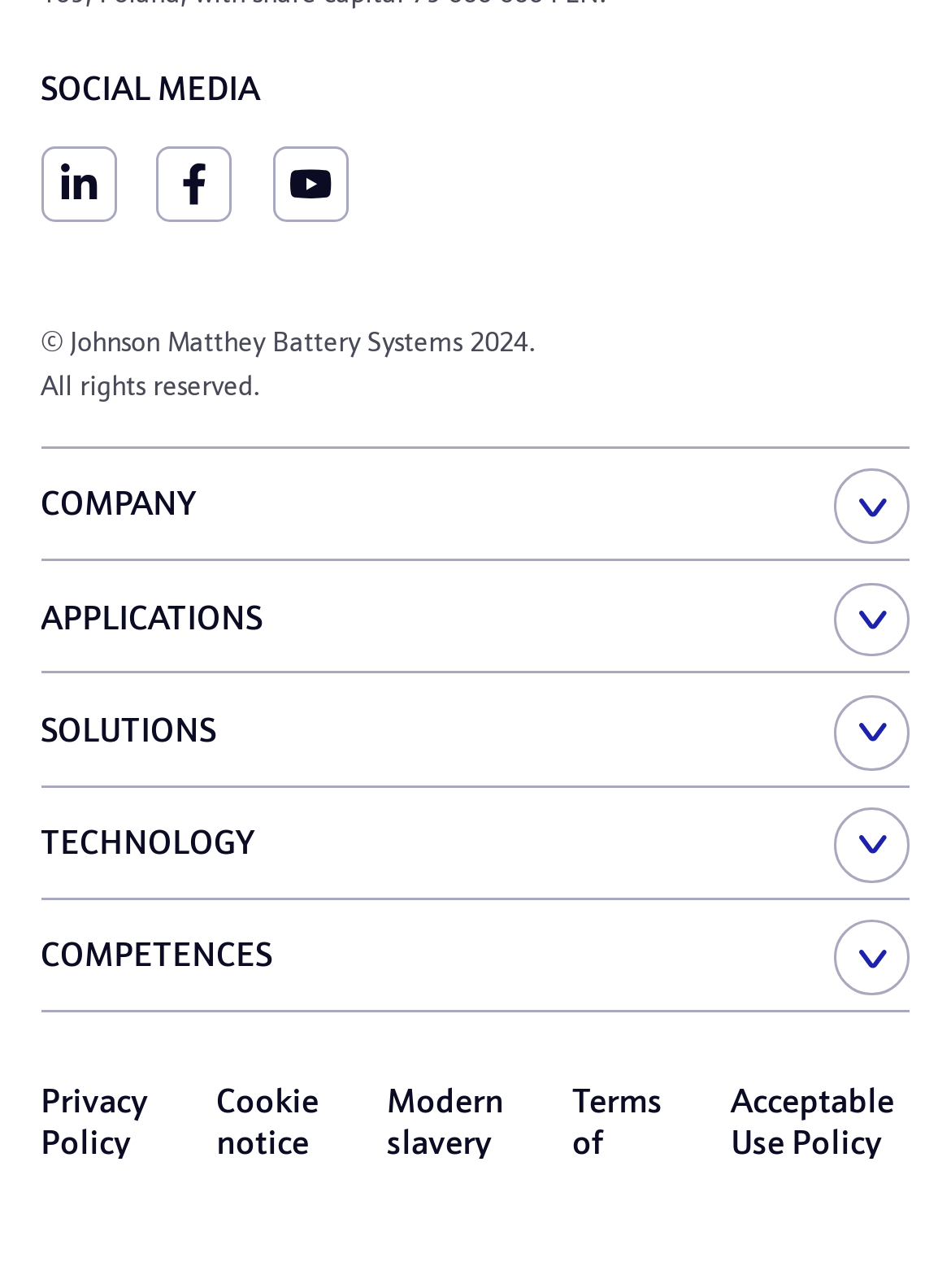Please identify the bounding box coordinates of where to click in order to follow the instruction: "View e-Bikes applications".

[0.043, 0.585, 0.156, 0.613]